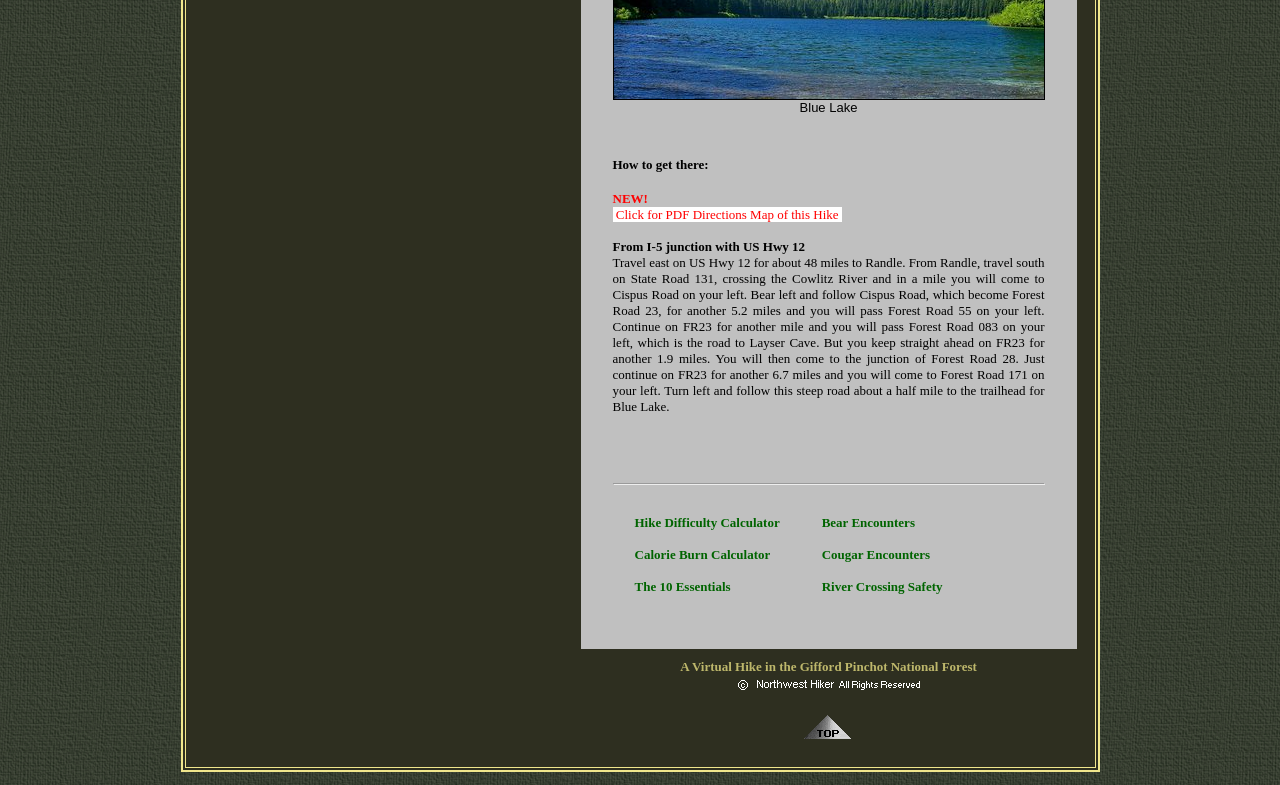Please use the details from the image to answer the following question comprehensively:
What is the name of the forest where the hike takes place?

The webpage title 'A Virtual Hike in the Gifford Pinchot National Forest' indicates that the hike takes place in the Gifford Pinchot National Forest.